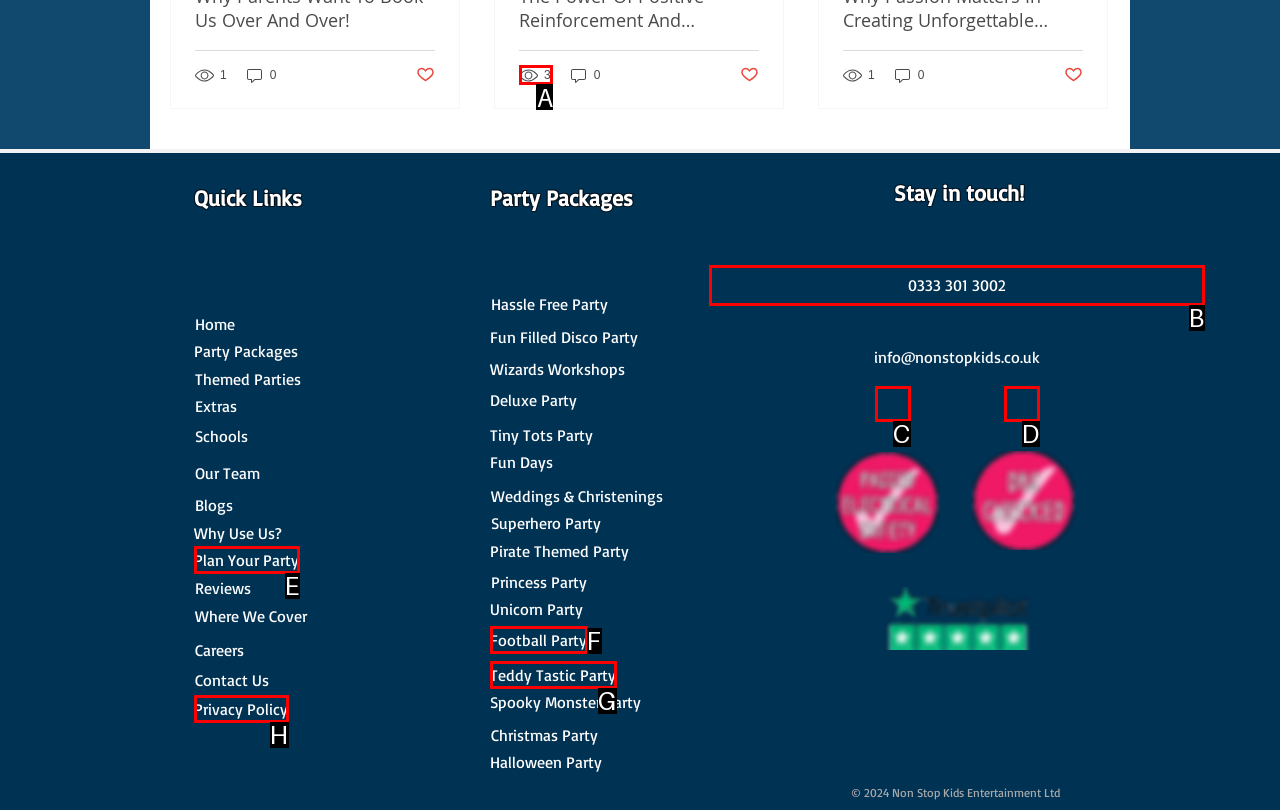Identify the letter of the option that best matches the following description: 3. Respond with the letter directly.

A